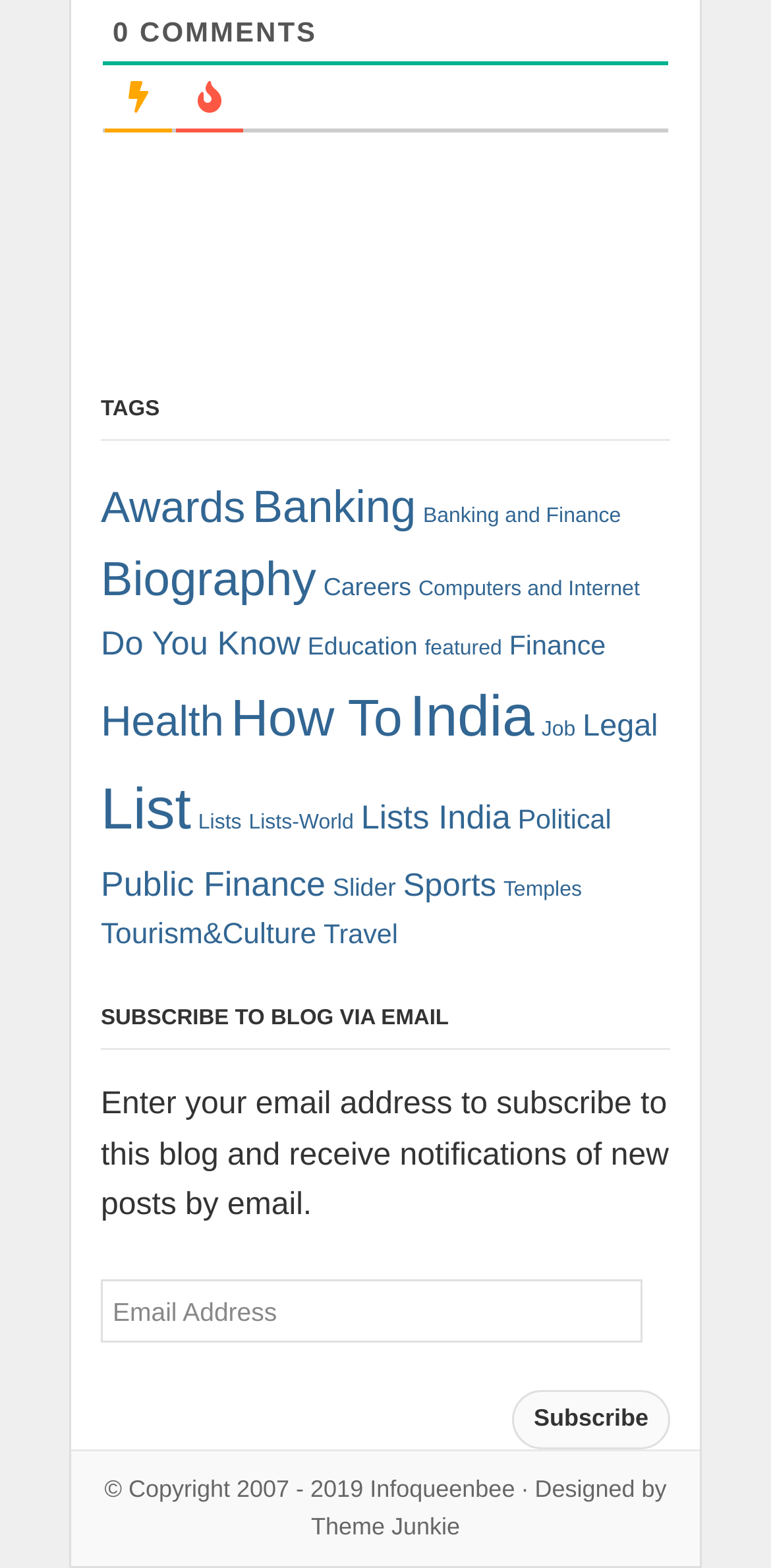What is the purpose of the 'Subscribe to Blog via Email' section?
Offer a detailed and exhaustive answer to the question.

The 'Subscribe to Blog via Email' section is located at the bottom of the webpage, and it contains a textbox to enter an email address and a 'Subscribe' button. The purpose of this section is to allow users to subscribe to the blog and receive notifications of new posts by email, as indicated by the static text above the textbox.